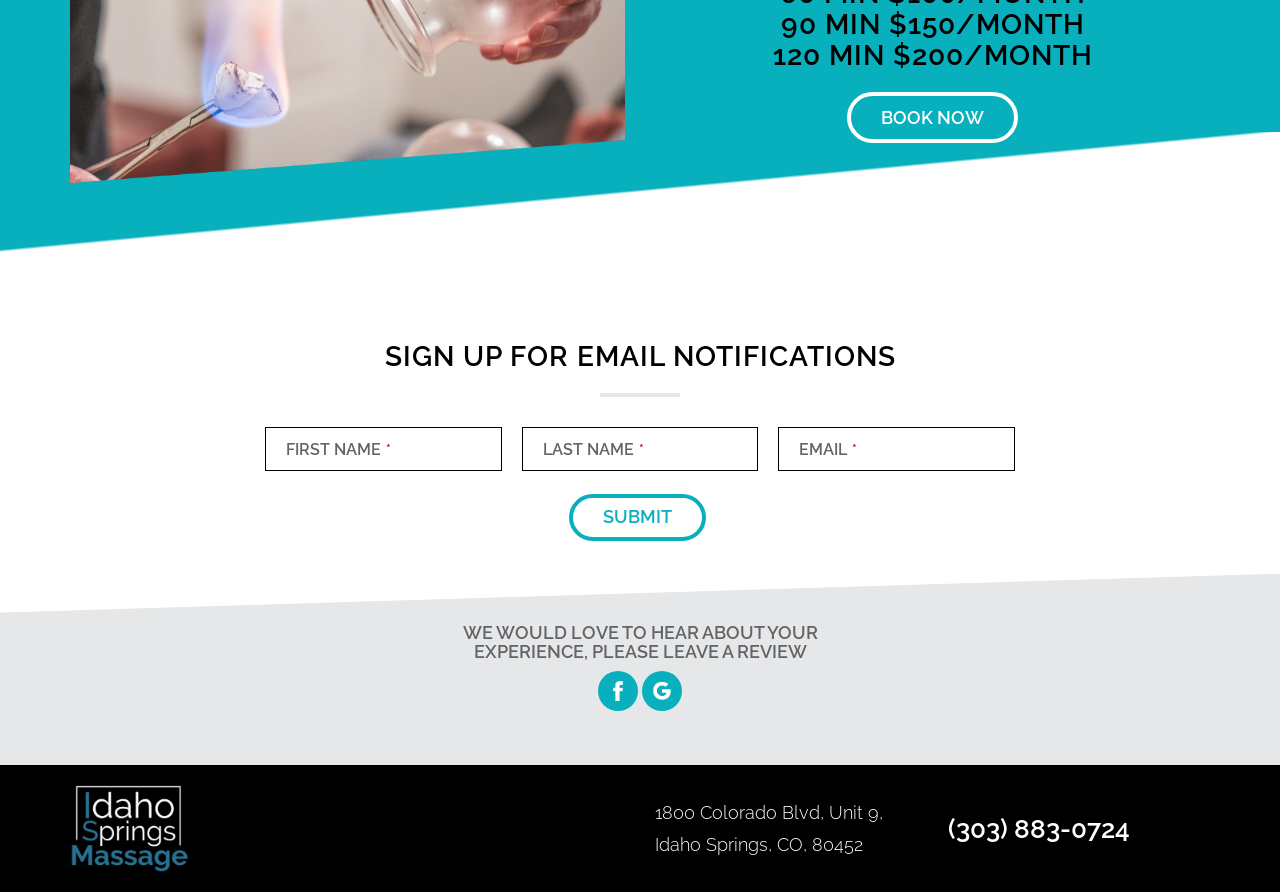What is the price of the 120 MIN plan?
Please interpret the details in the image and answer the question thoroughly.

The price of the 120 MIN plan can be found at the top of the webpage, where it says '120 MIN $200/MONTH'.